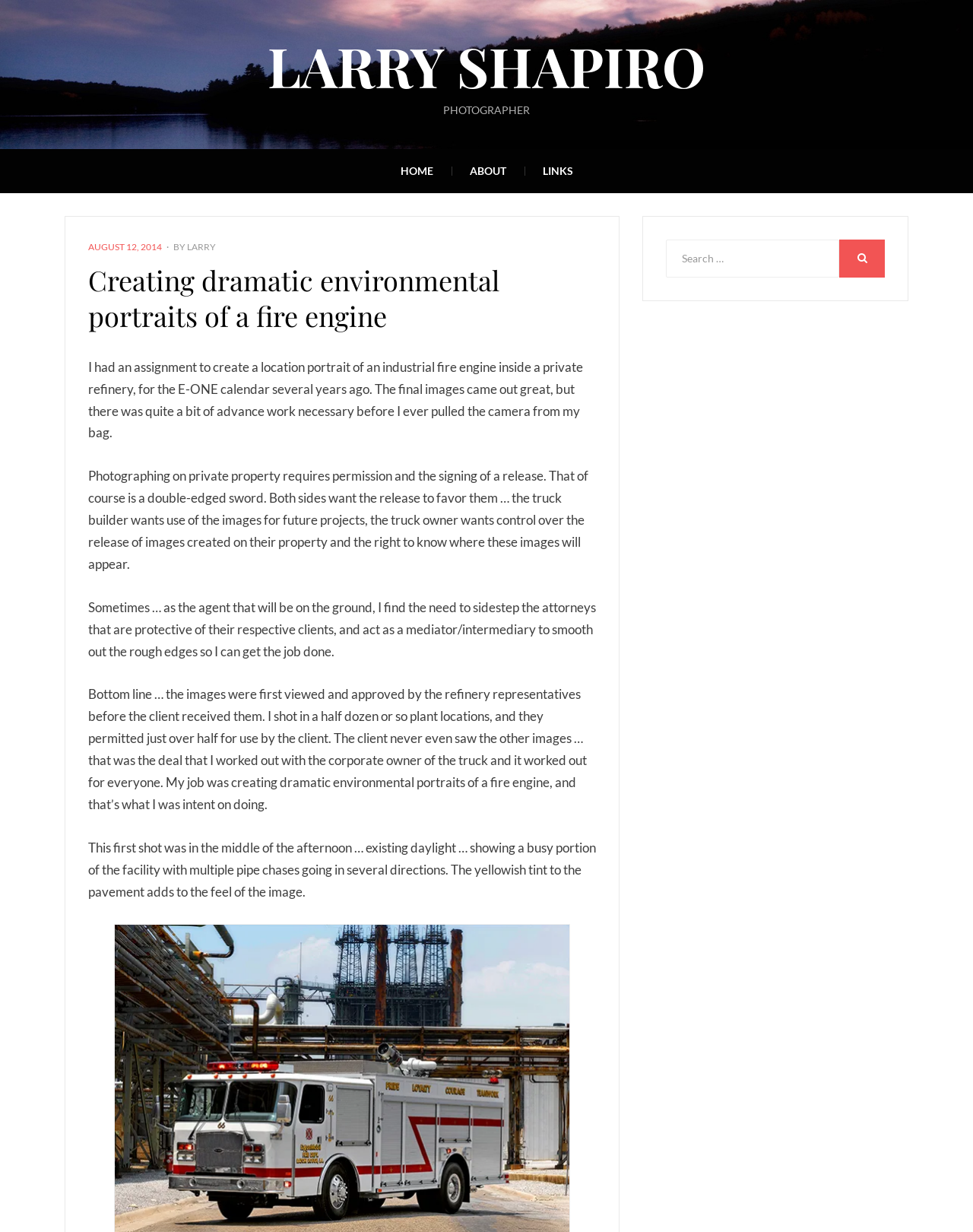Locate the bounding box coordinates of the element to click to perform the following action: 'Read the post from 'AUGUST 12, 2014''. The coordinates should be given as four float values between 0 and 1, in the form of [left, top, right, bottom].

[0.091, 0.196, 0.166, 0.205]